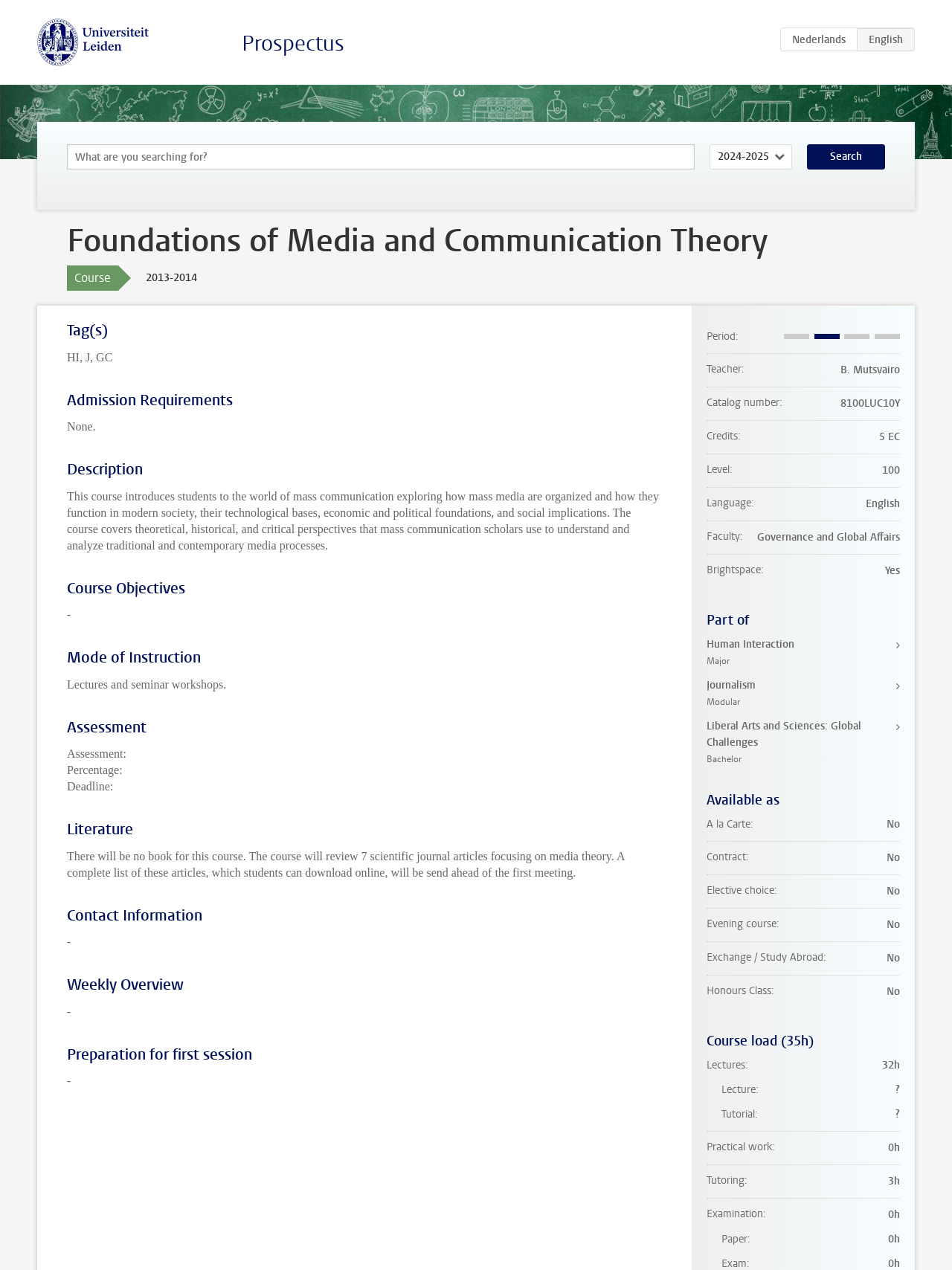Provide the bounding box coordinates for the area that should be clicked to complete the instruction: "Click on the Universiteit Leiden link".

[0.039, 0.027, 0.157, 0.037]